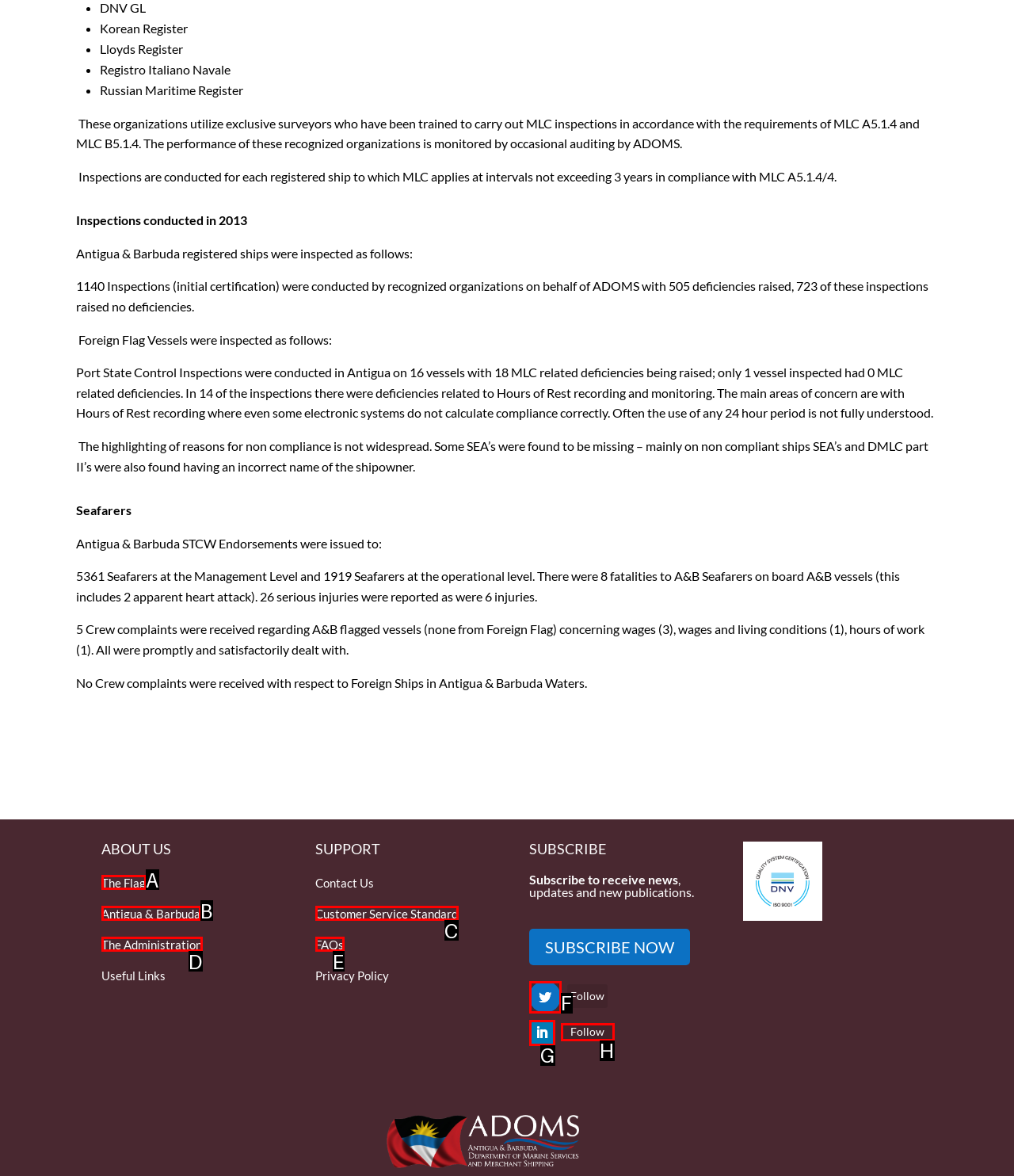Identify the letter of the UI element that corresponds to: Customer Service Standard
Respond with the letter of the option directly.

C